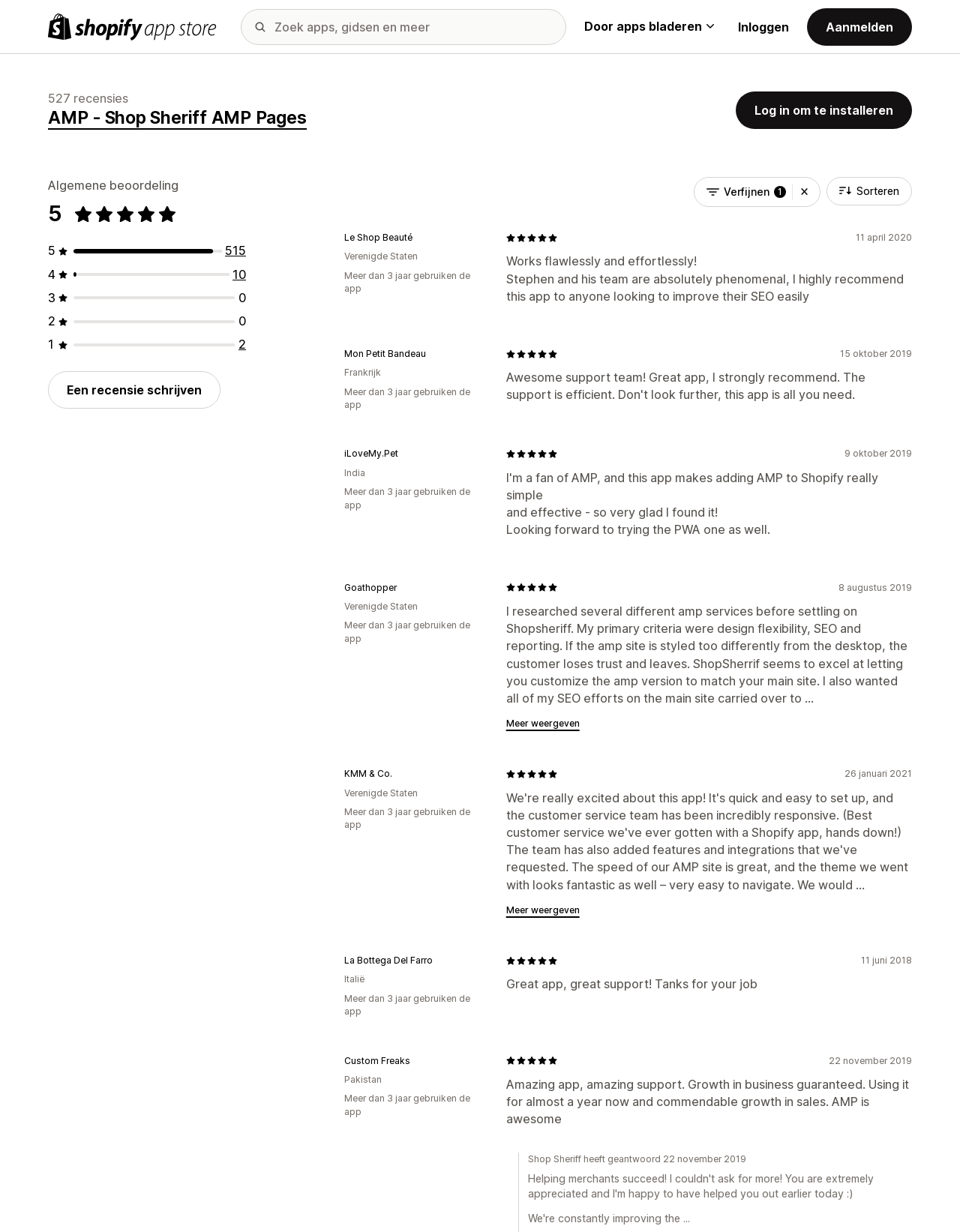Can users log in to install the app?
Can you give a detailed and elaborate answer to the question?

I found a button that says 'Log in om te installeren', which suggests that users need to log in to install the app.